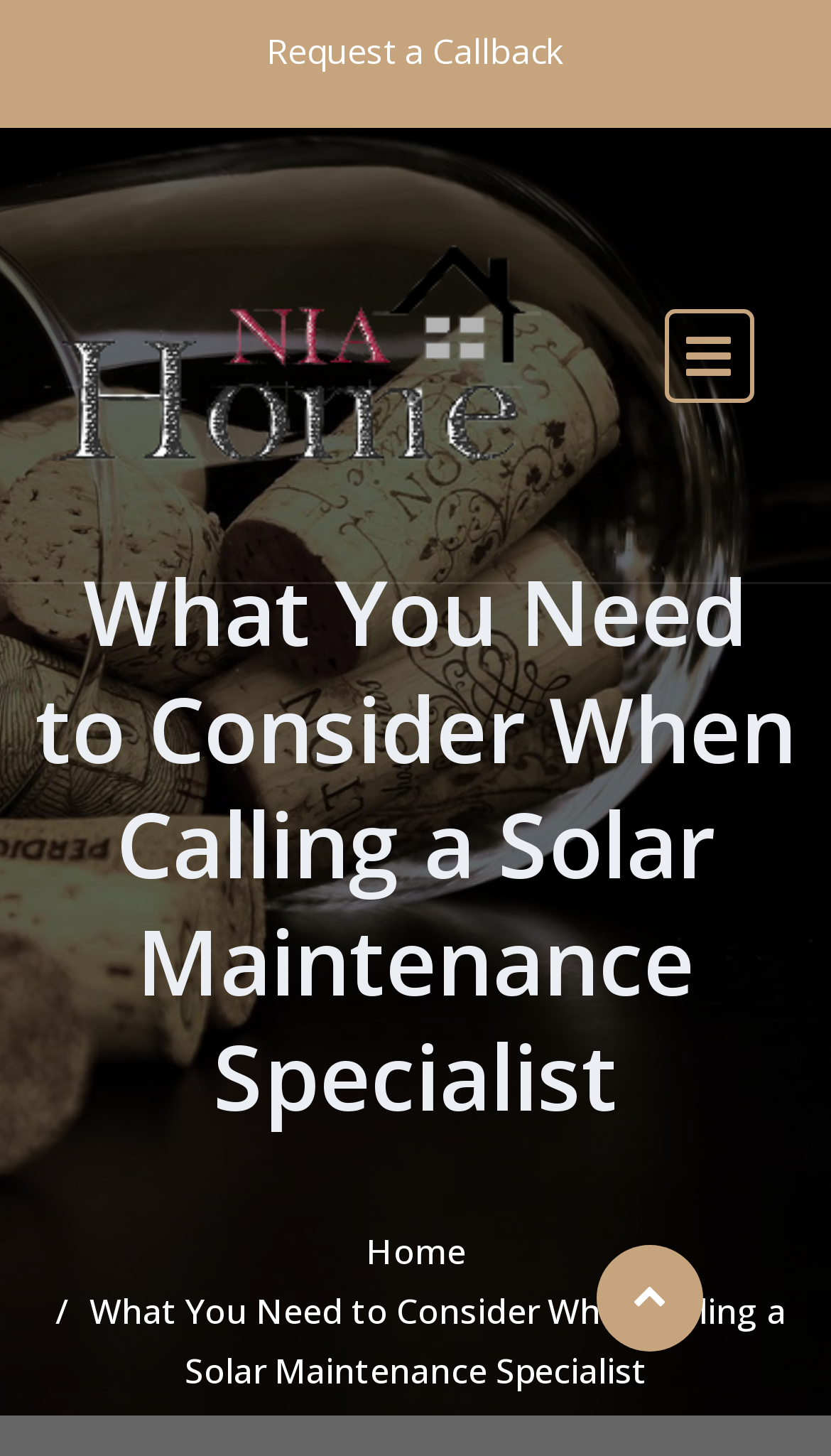Please give a one-word or short phrase response to the following question: 
How many navigation links are present at the bottom of the webpage?

3